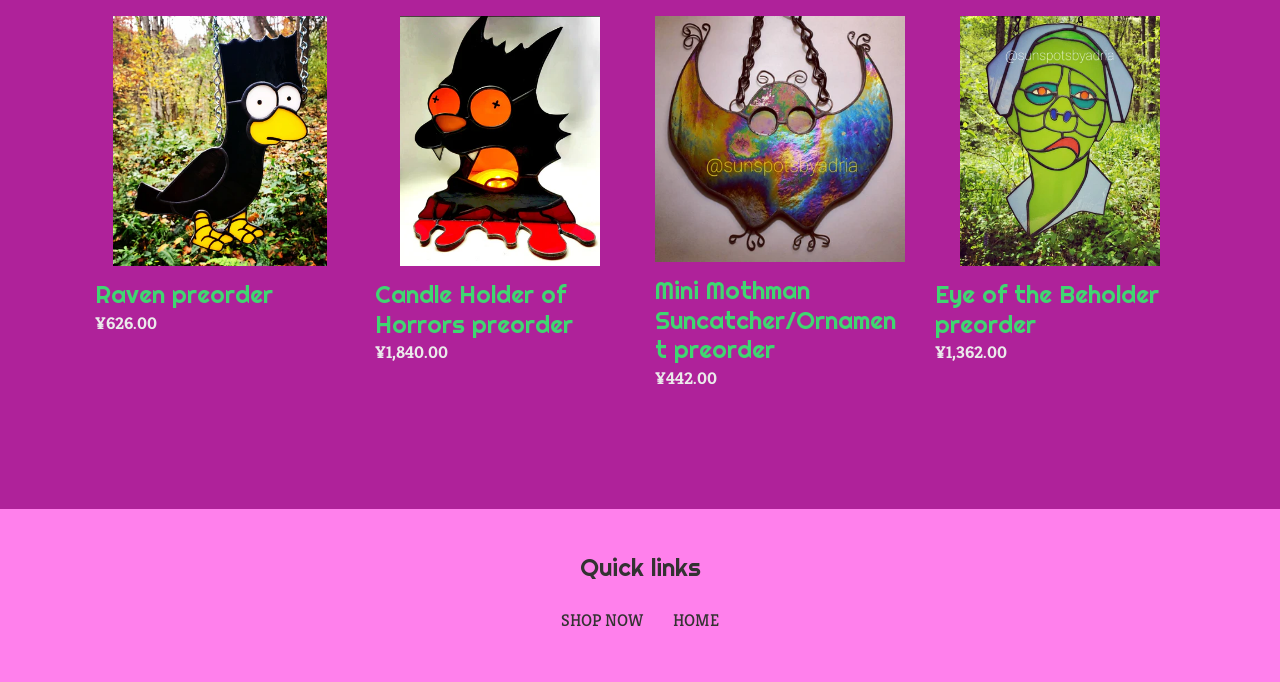Provide the bounding box coordinates of the HTML element described by the text: "HOME".

[0.526, 0.893, 0.562, 0.926]